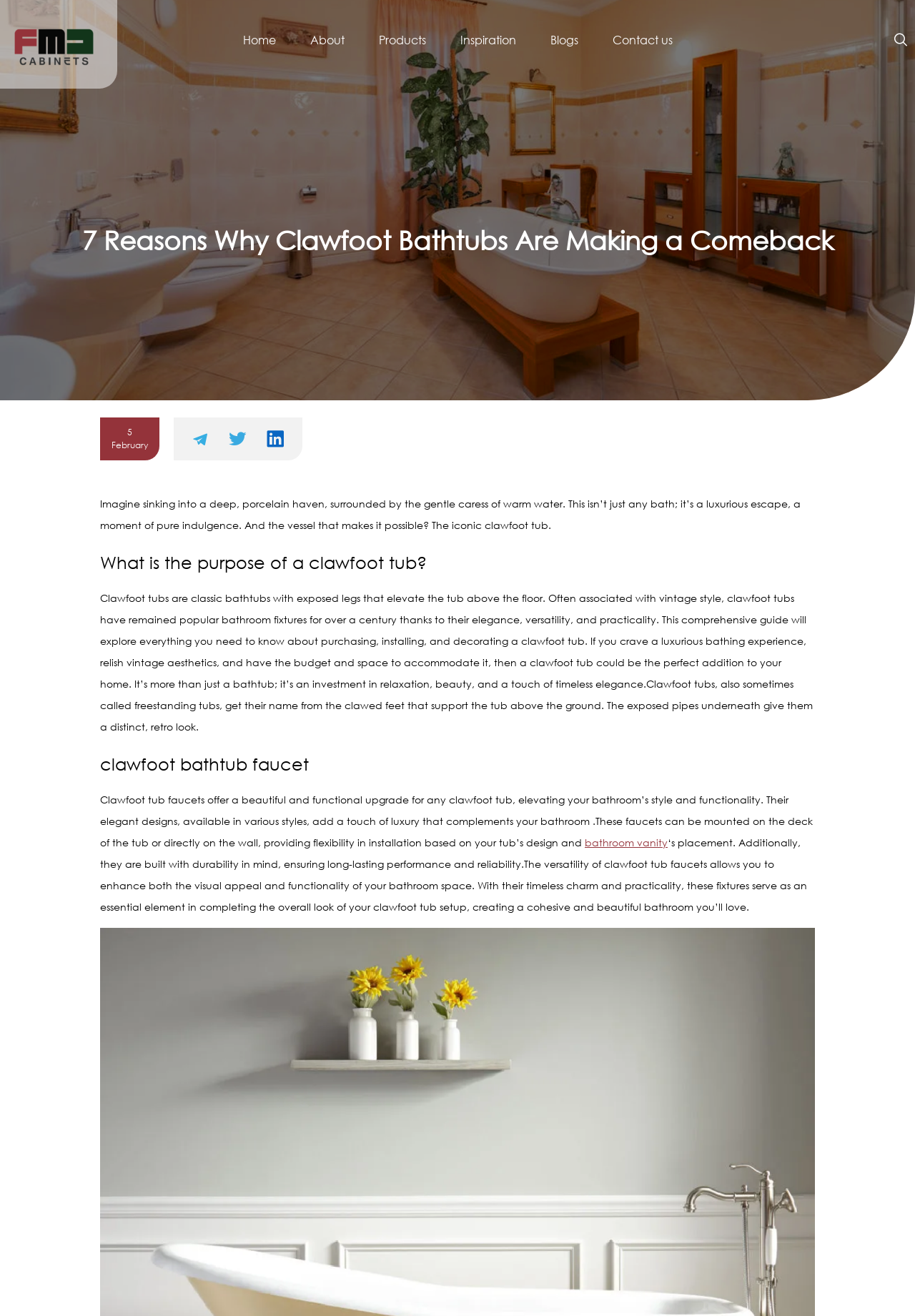Using the provided element description, identify the bounding box coordinates as (top-left x, top-left y, bottom-right x, bottom-right y). Ensure all values are between 0 and 1. Description: Contact us

[0.669, 0.024, 0.735, 0.036]